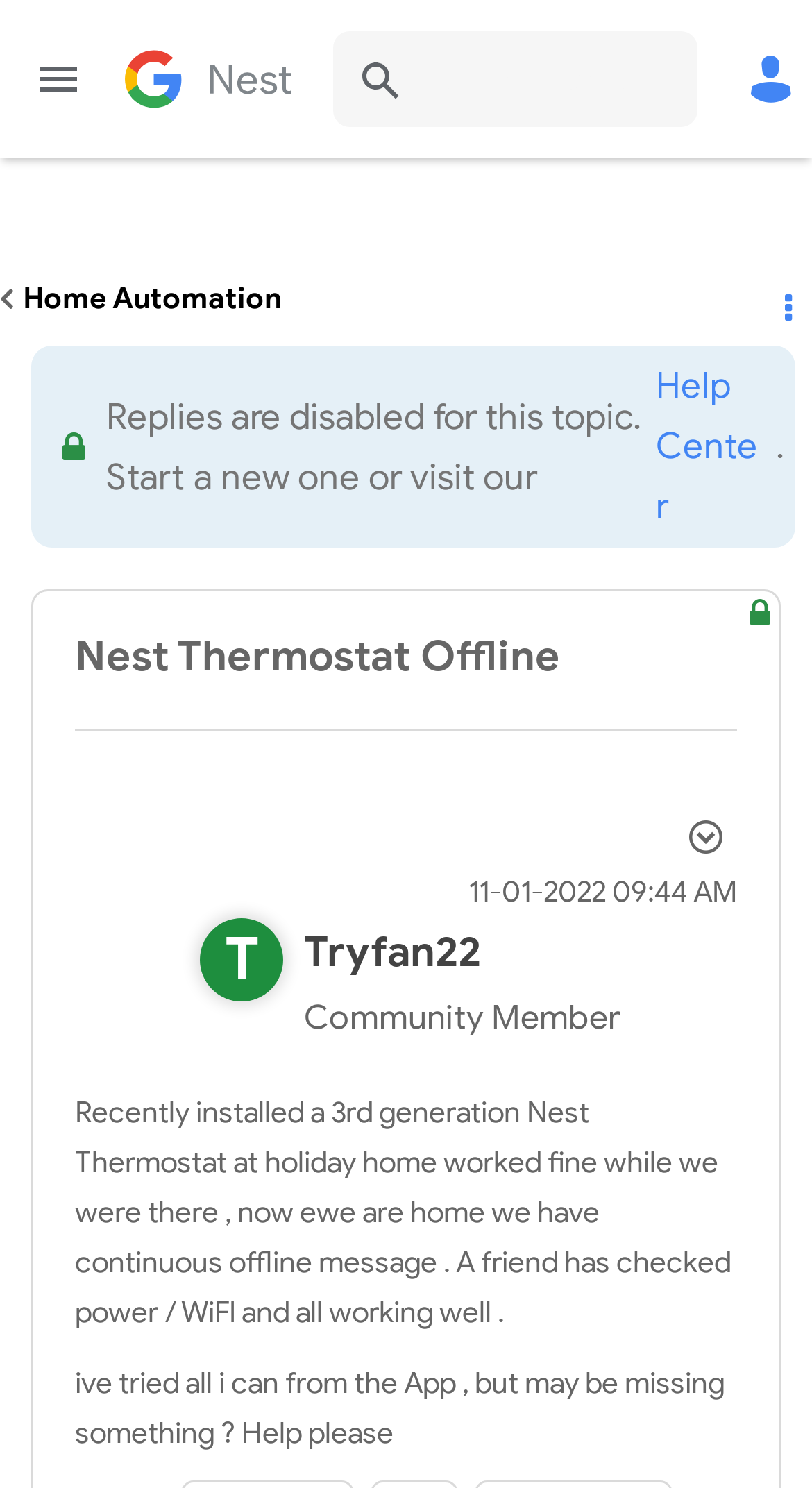Please identify the bounding box coordinates of the clickable element to fulfill the following instruction: "View the profile of Tryfan22". The coordinates should be four float numbers between 0 and 1, i.e., [left, top, right, bottom].

[0.374, 0.623, 0.592, 0.658]